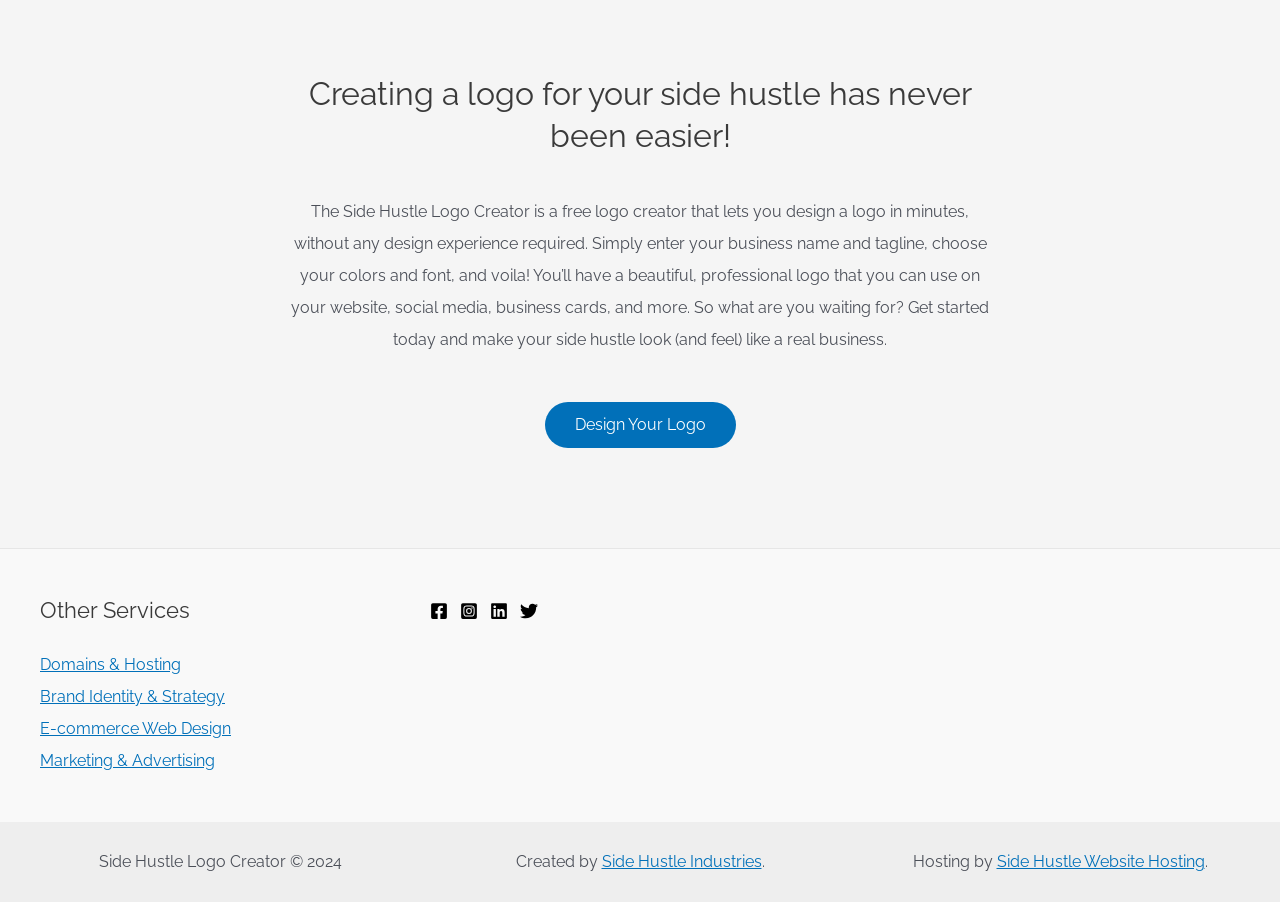What is the name of the company that created this website?
Analyze the image and deliver a detailed answer to the question.

In the footer section, I found the text 'Created by Side Hustle Industries', which indicates that this company is the creator of this website.